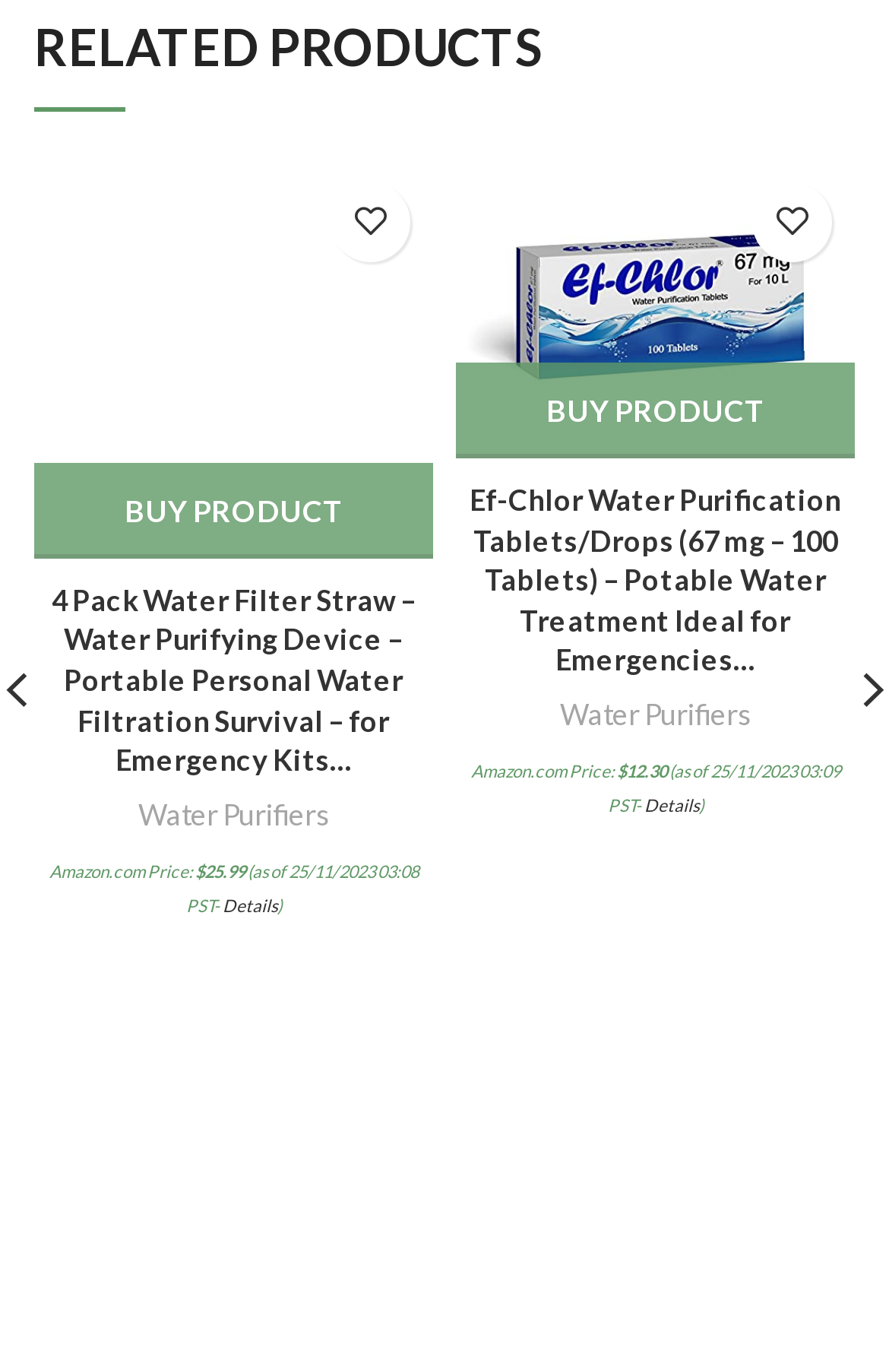Analyze the image and give a detailed response to the question:
What can you do with the 'Add to wishlist' button?

I analyzed the links and icons on the webpage and found that the ' Add to wishlist' button is used to add a product to a wishlist, allowing users to save products for later.